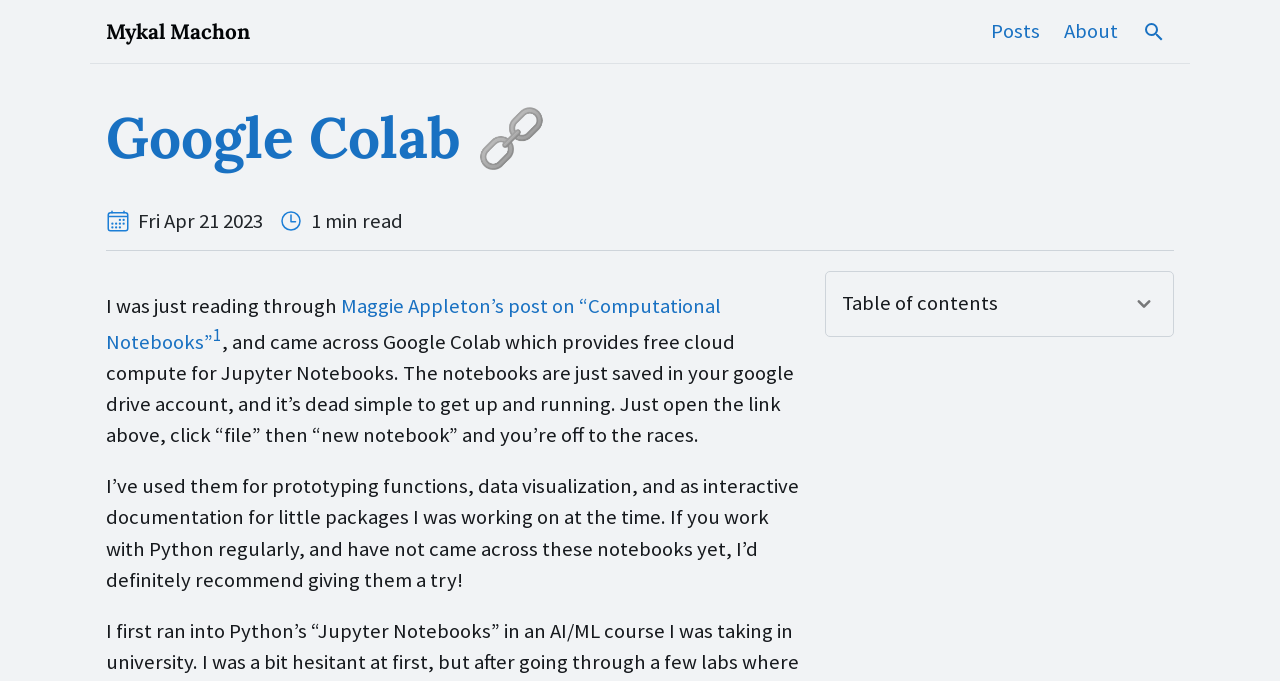Please examine the image and answer the question with a detailed explanation:
How long does it take to read the latest article?

The time it takes to read the latest article is indicated by the text '1 min read' located below the heading and above the article text. This suggests that the article can be read in approximately 1 minute.